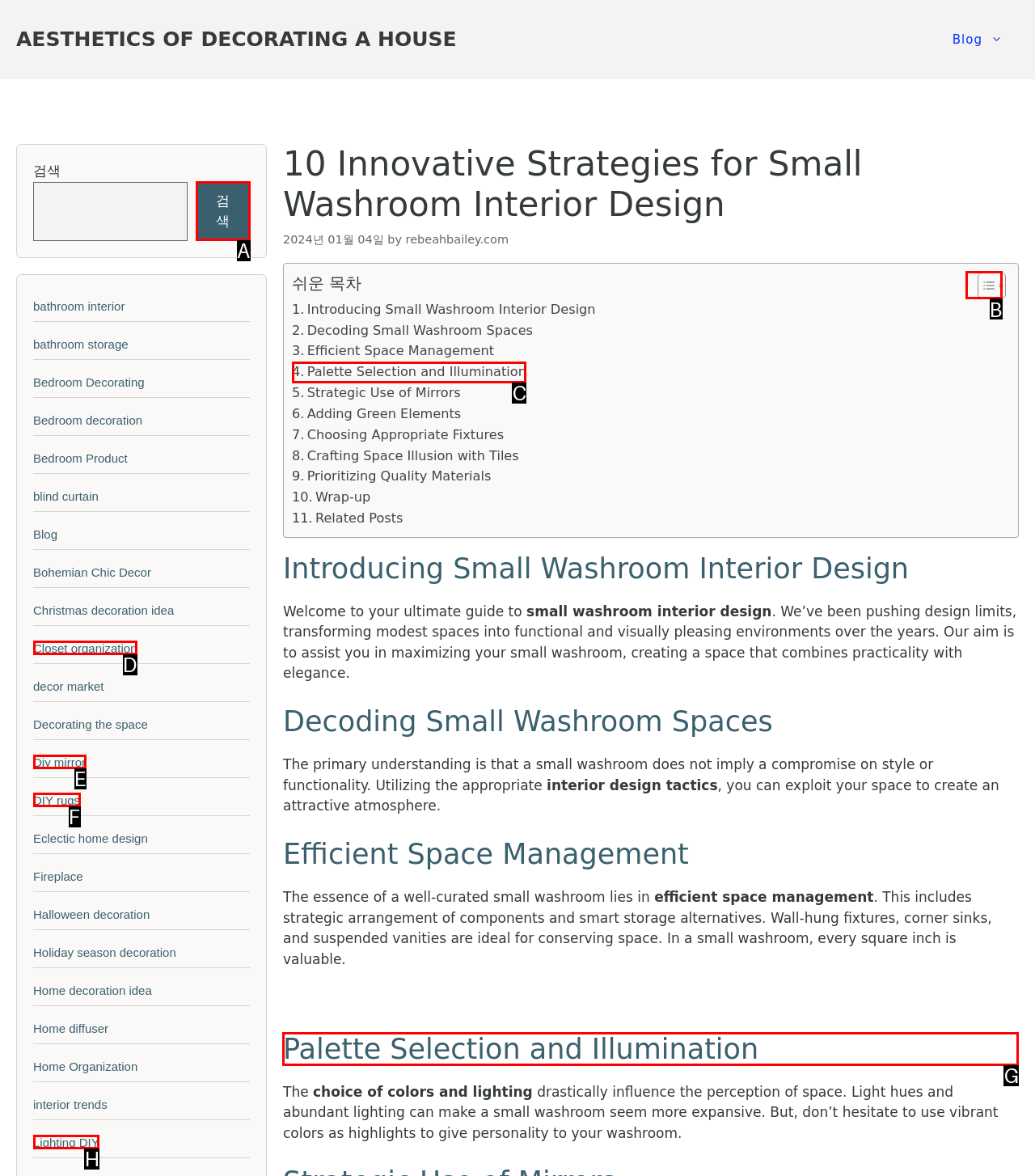Identify the letter of the UI element you should interact with to perform the task: Explore the 'Palette Selection and Illumination' section
Reply with the appropriate letter of the option.

G